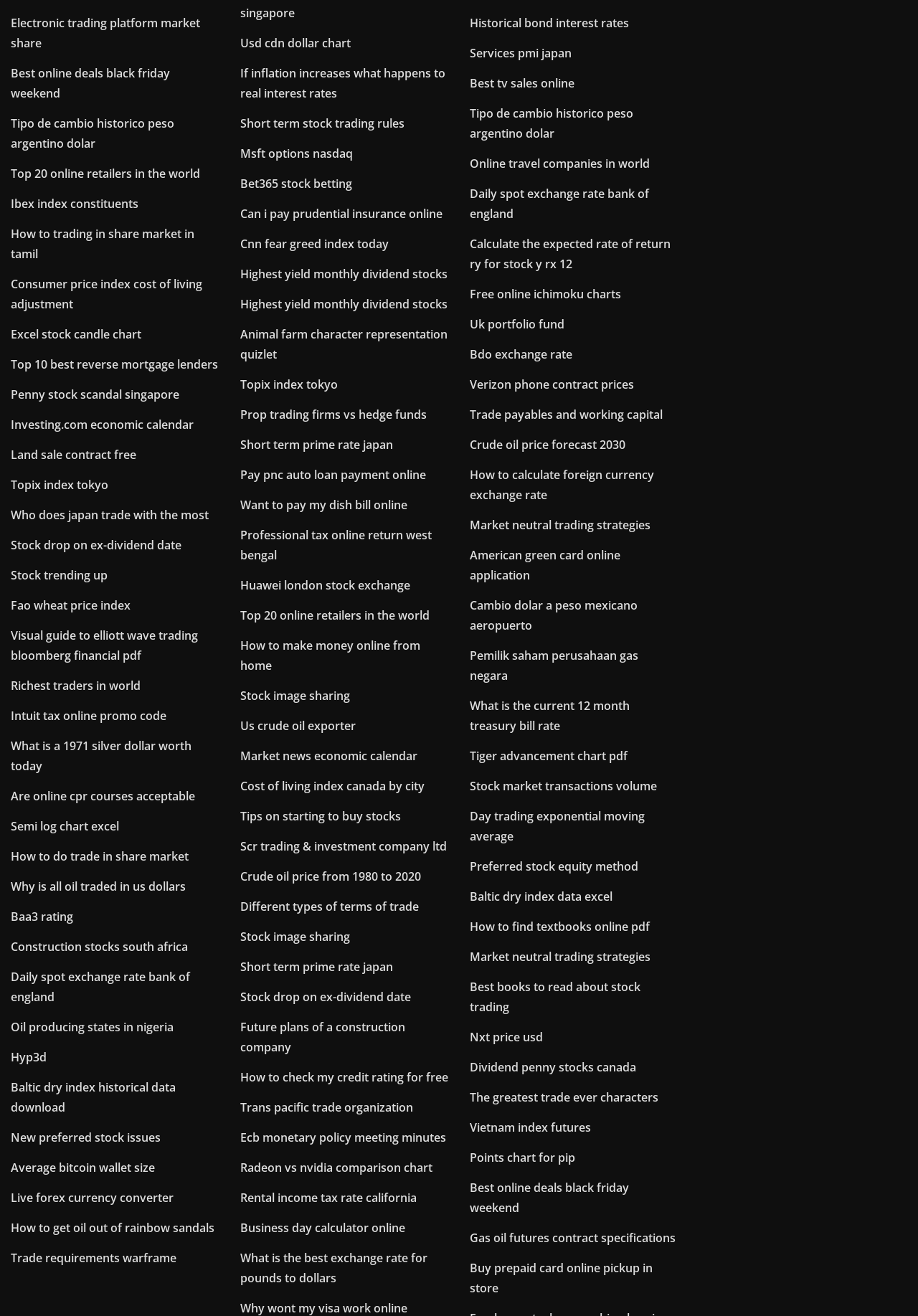Locate the bounding box of the UI element with the following description: "Uk portfolio fund".

[0.512, 0.24, 0.615, 0.252]